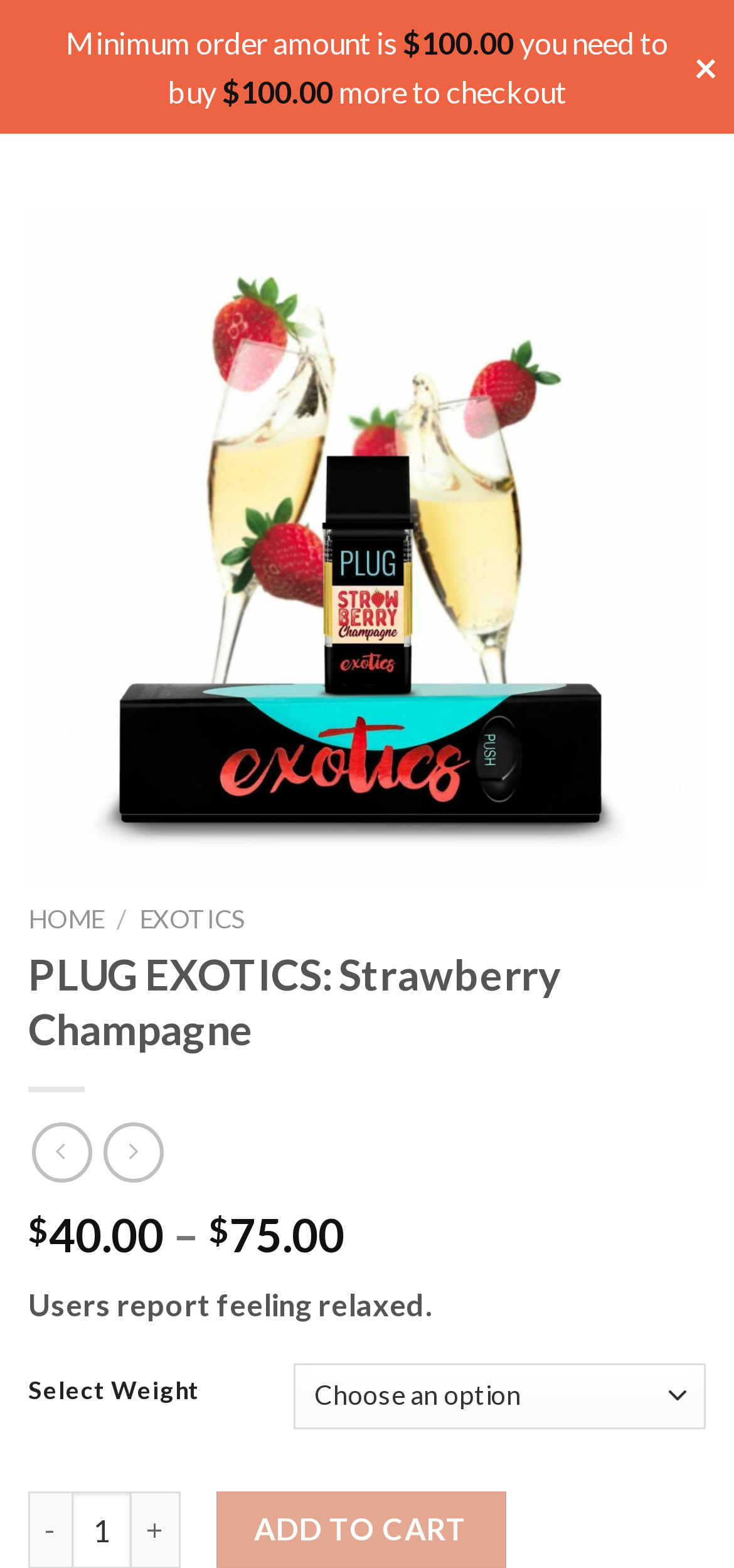Based on the element description title="PlugPlay - plug n plays", identify the bounding box of the UI element in the given webpage screenshot. The coordinates should be in the format (top-left x, top-left y, bottom-right x, bottom-right y) and must be between 0 and 1.

[0.287, 0.0, 0.713, 0.084]